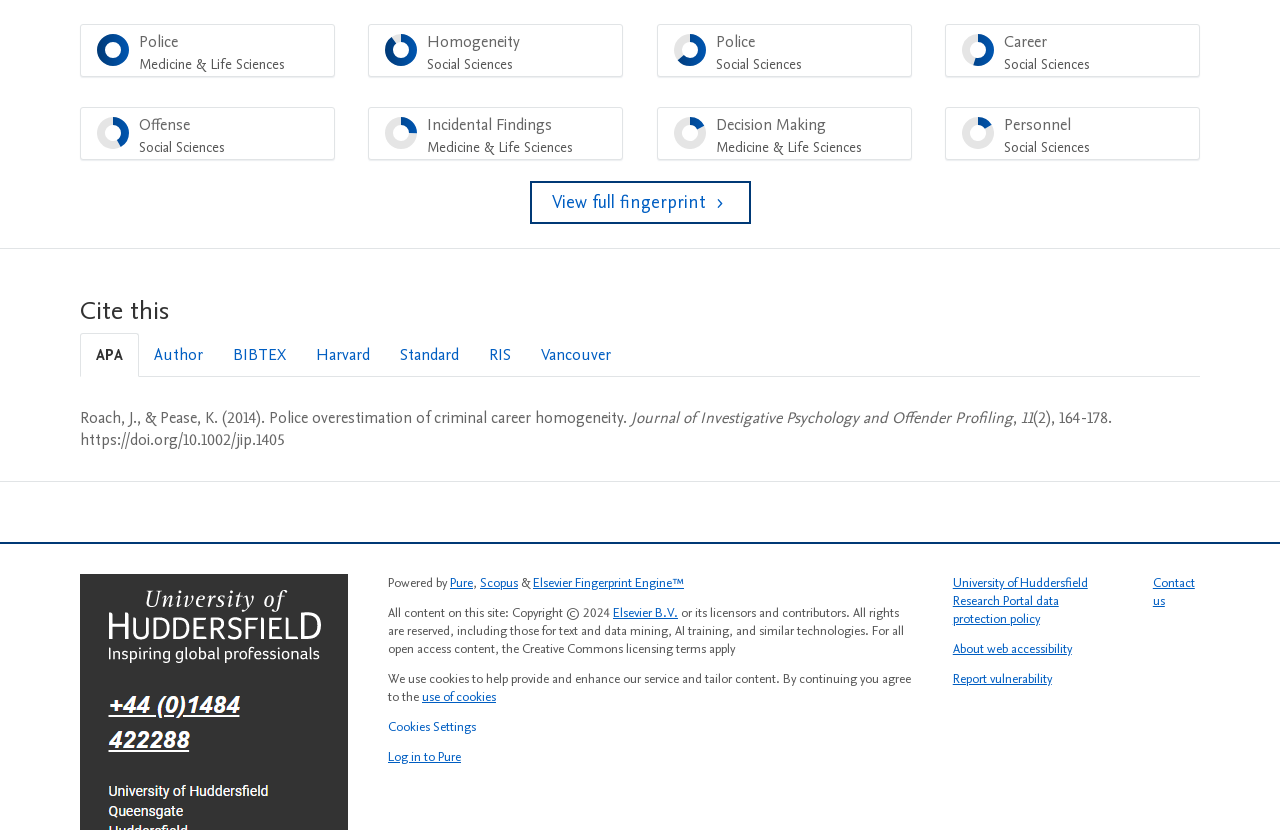Locate the bounding box coordinates of the clickable area to execute the instruction: "Cite this in APA style". Provide the coordinates as four float numbers between 0 and 1, represented as [left, top, right, bottom].

[0.062, 0.401, 0.109, 0.454]